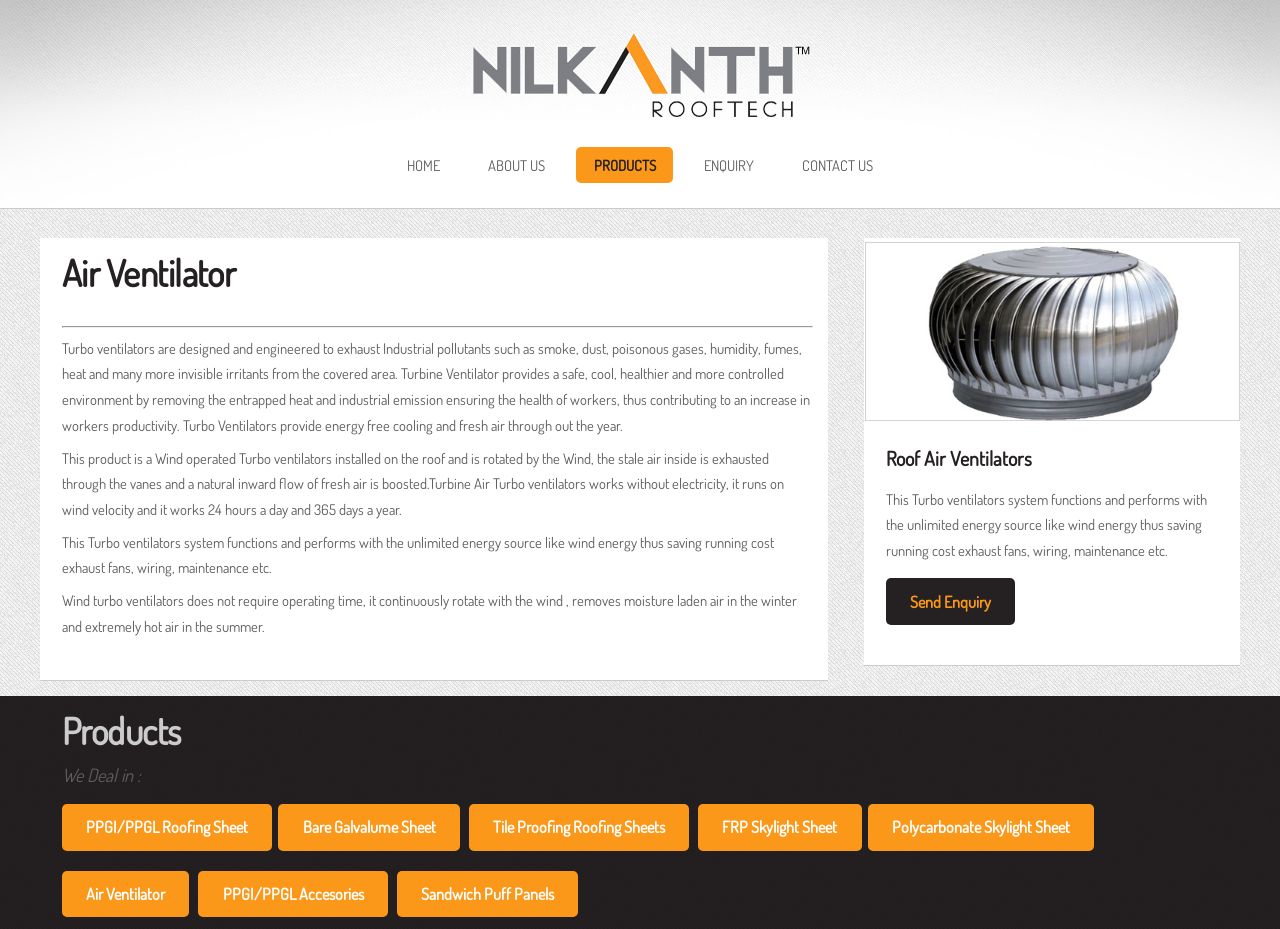Provide the bounding box coordinates of the area you need to click to execute the following instruction: "Read about Air Ventilator".

[0.048, 0.28, 0.635, 0.308]